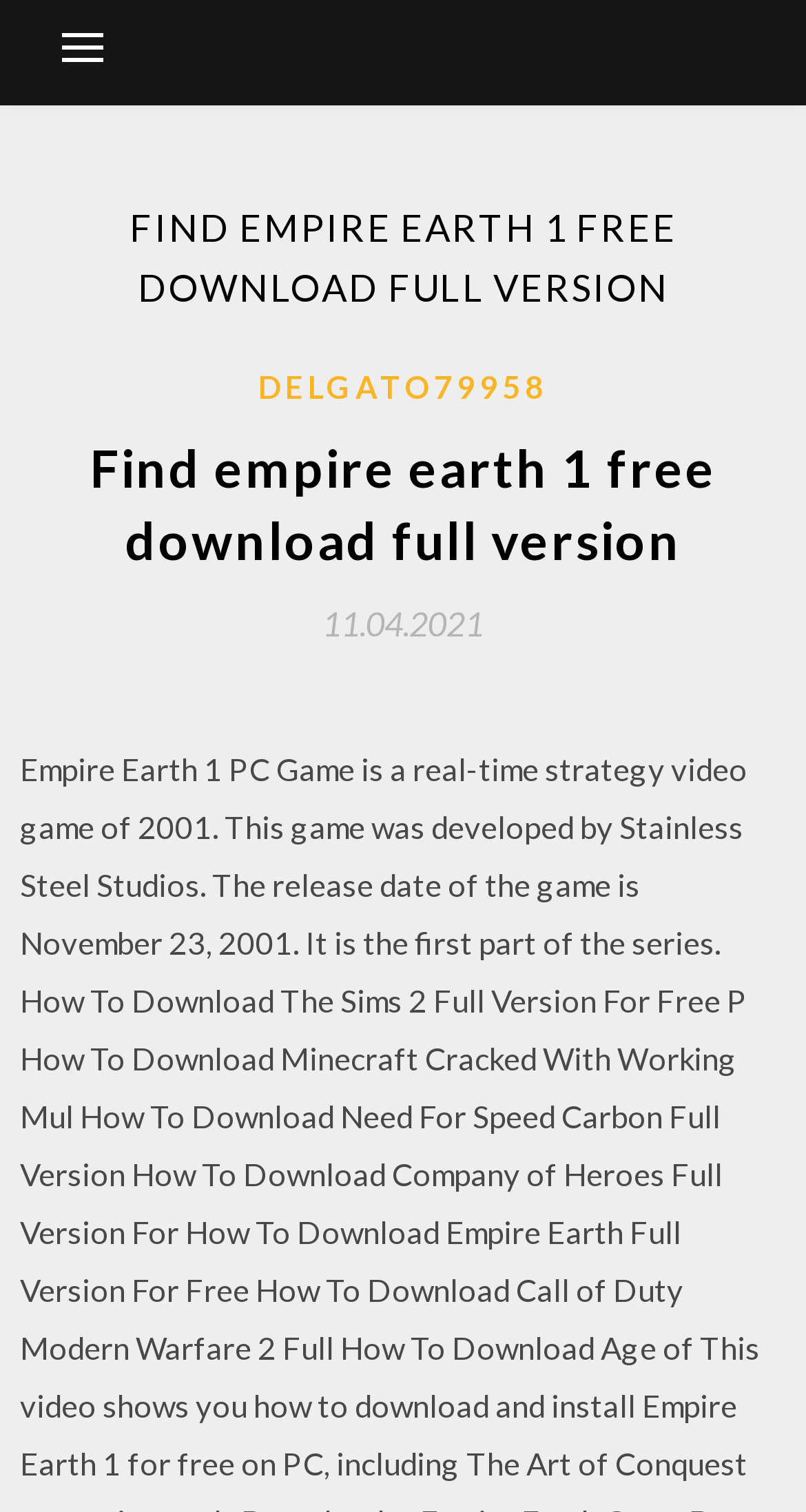By analyzing the image, answer the following question with a detailed response: What is the username of the author?

By looking at the webpage, I found a link with the text 'DELGATO79958' which seems to be a username, likely the author of the content.